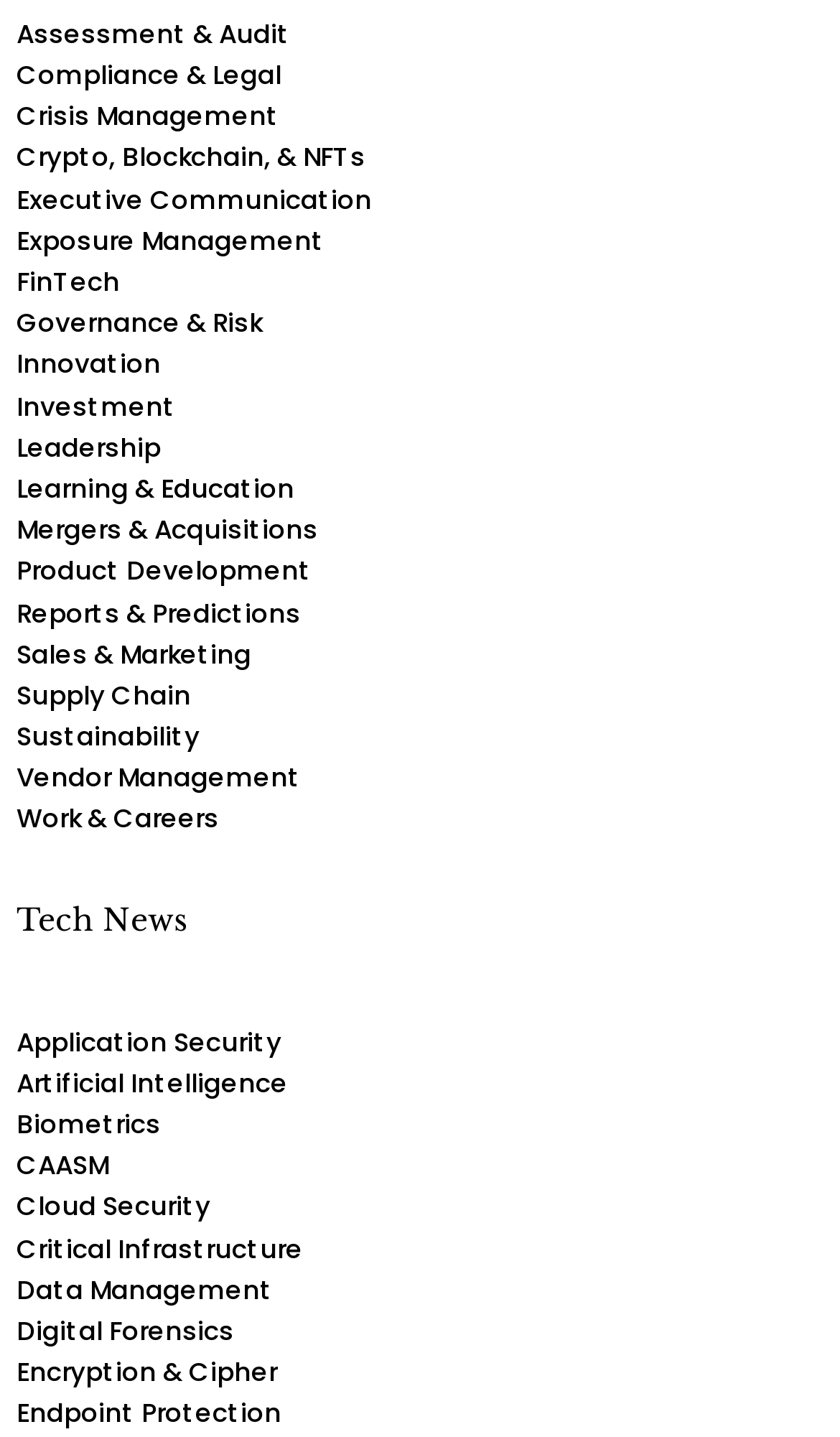How many categories are there on the webpage?
Look at the image and answer the question with a single word or phrase.

24